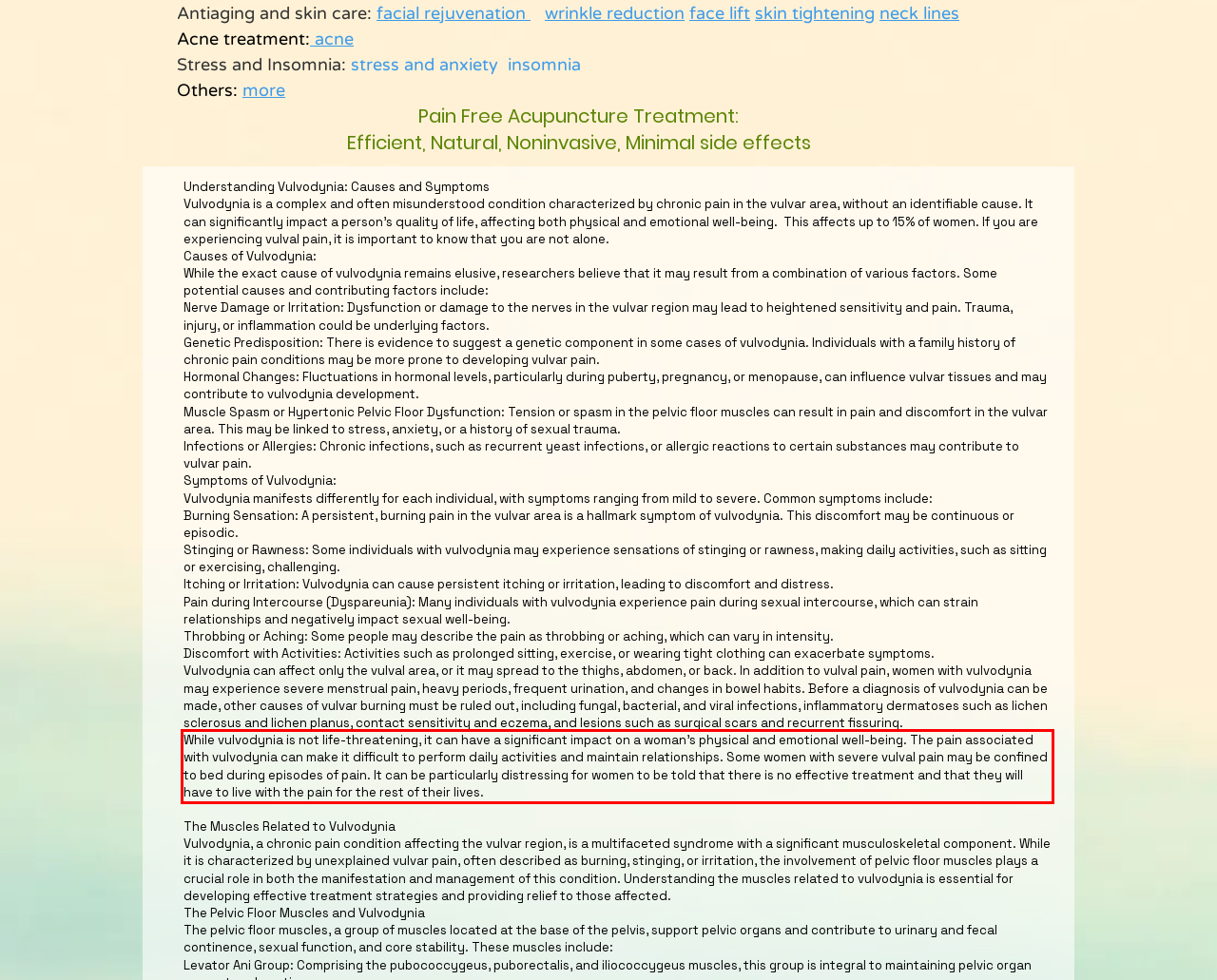Using the provided screenshot of a webpage, recognize and generate the text found within the red rectangle bounding box.

While vulvodynia is not life-threatening, it can have a significant impact on a woman's physical and emotional well-being. The pain associated with vulvodynia can make it difficult to perform daily activities and maintain relationships. Some women with severe vulval pain may be confined to bed during episodes of pain. It can be particularly distressing for women to be told that there is no effective treatment and that they will have to live with the pain for the rest of their lives.